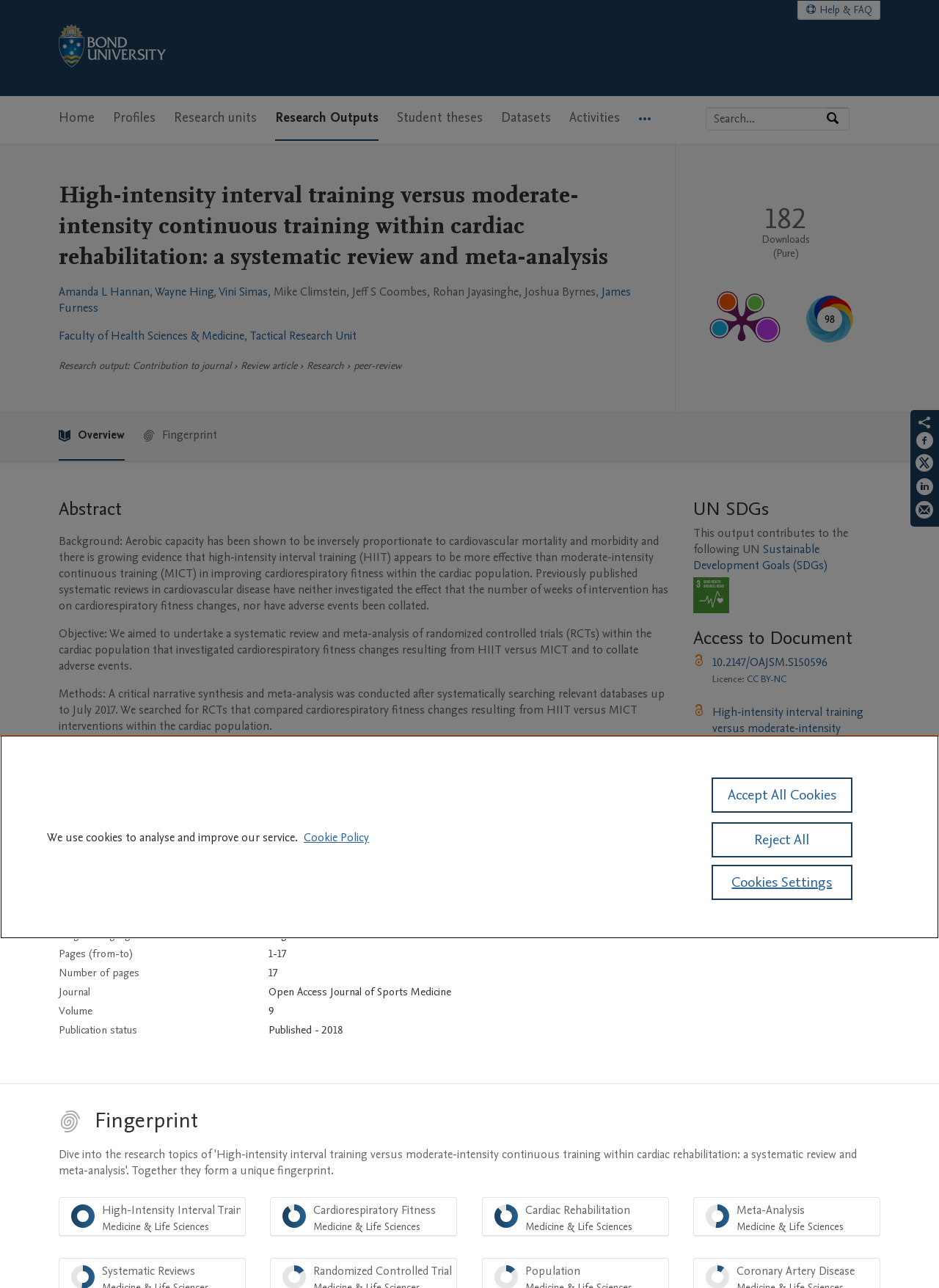How many downloads does this work have?
Please provide a detailed answer to the question.

I found the number of downloads by looking at the 'Publication metrics section' where it says 'Total downloads for this work' and the number '182' is displayed next to it.